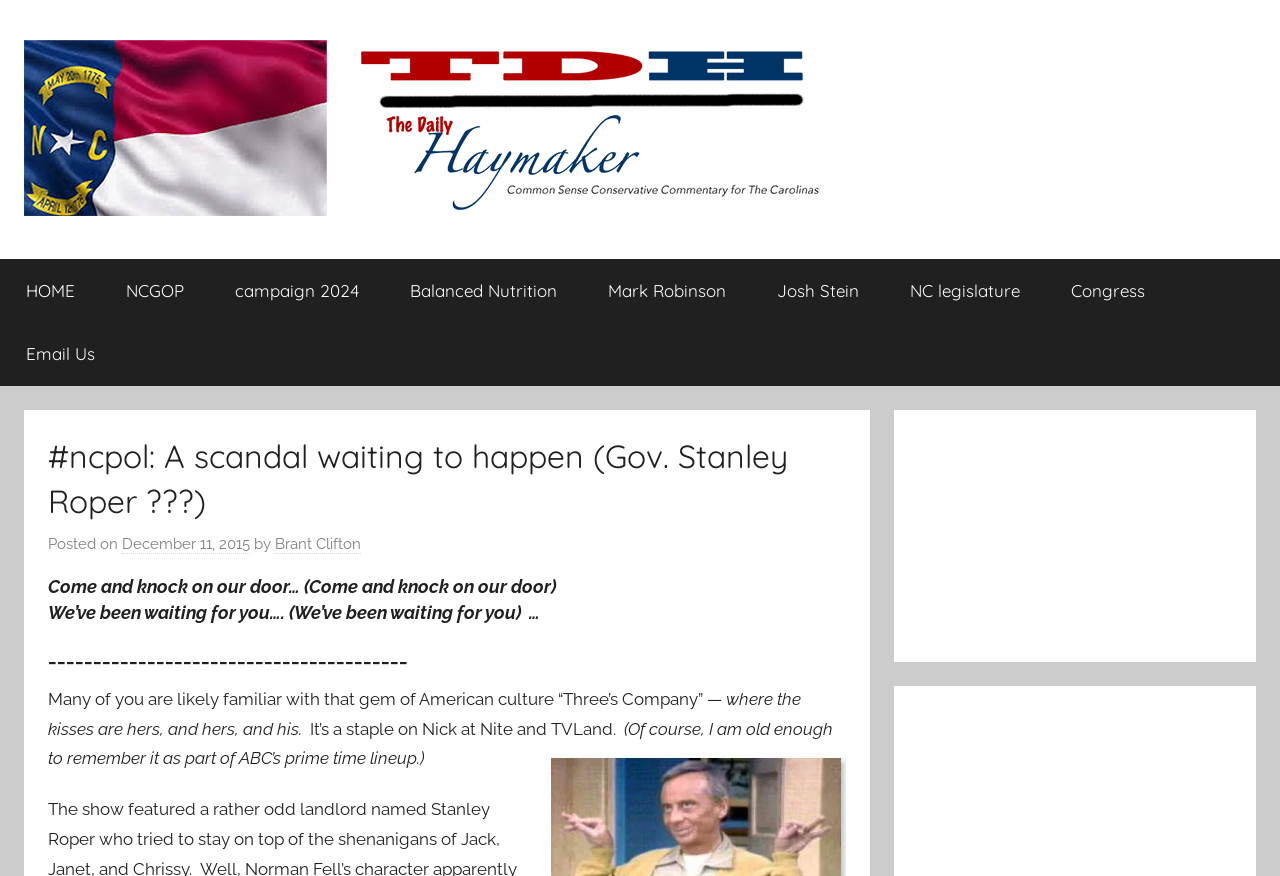What type of commentary does the website provide?
Please look at the screenshot and answer using one word or phrase.

Carolina-flavored conservative commentary